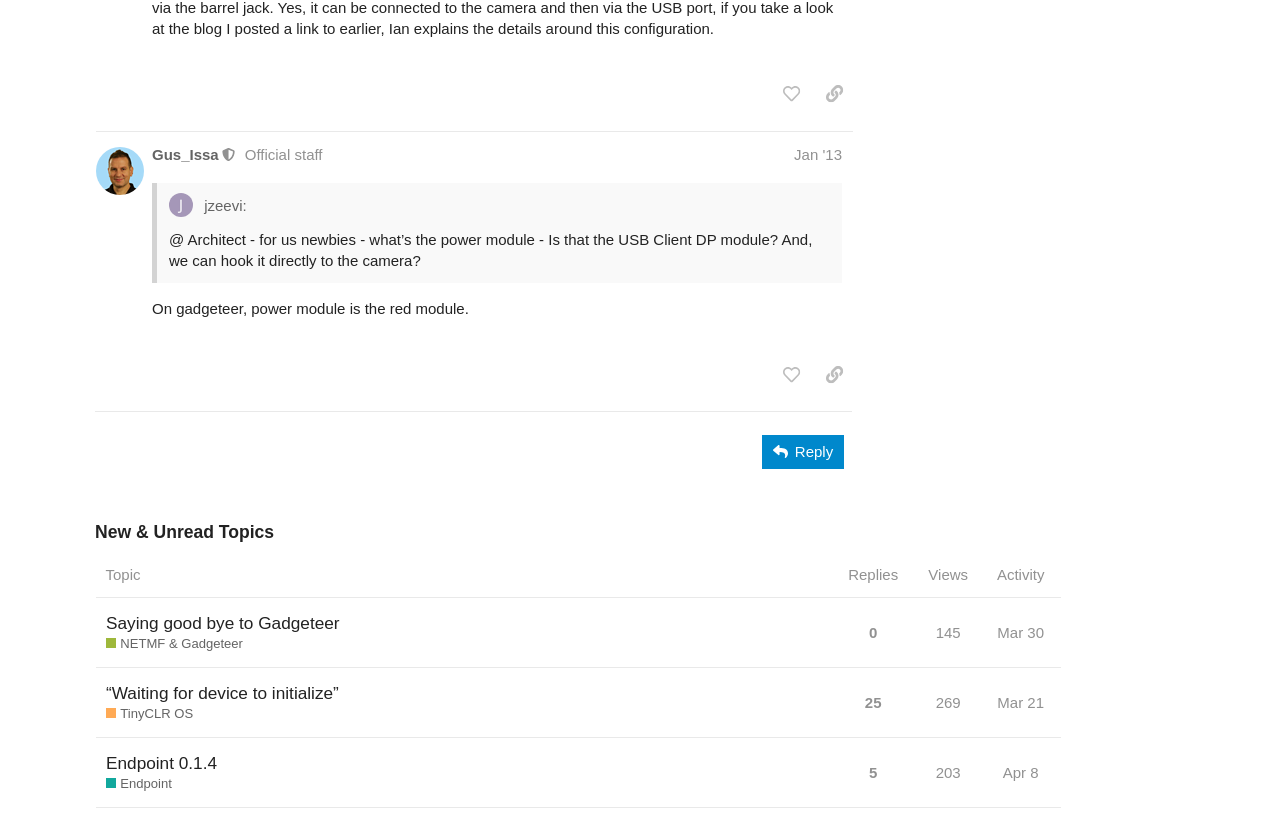Using the format (top-left x, top-left y, bottom-right x, bottom-right y), and given the element description, identify the bounding box coordinates within the screenshot: NETMF & Gadgeteer

[0.083, 0.772, 0.19, 0.794]